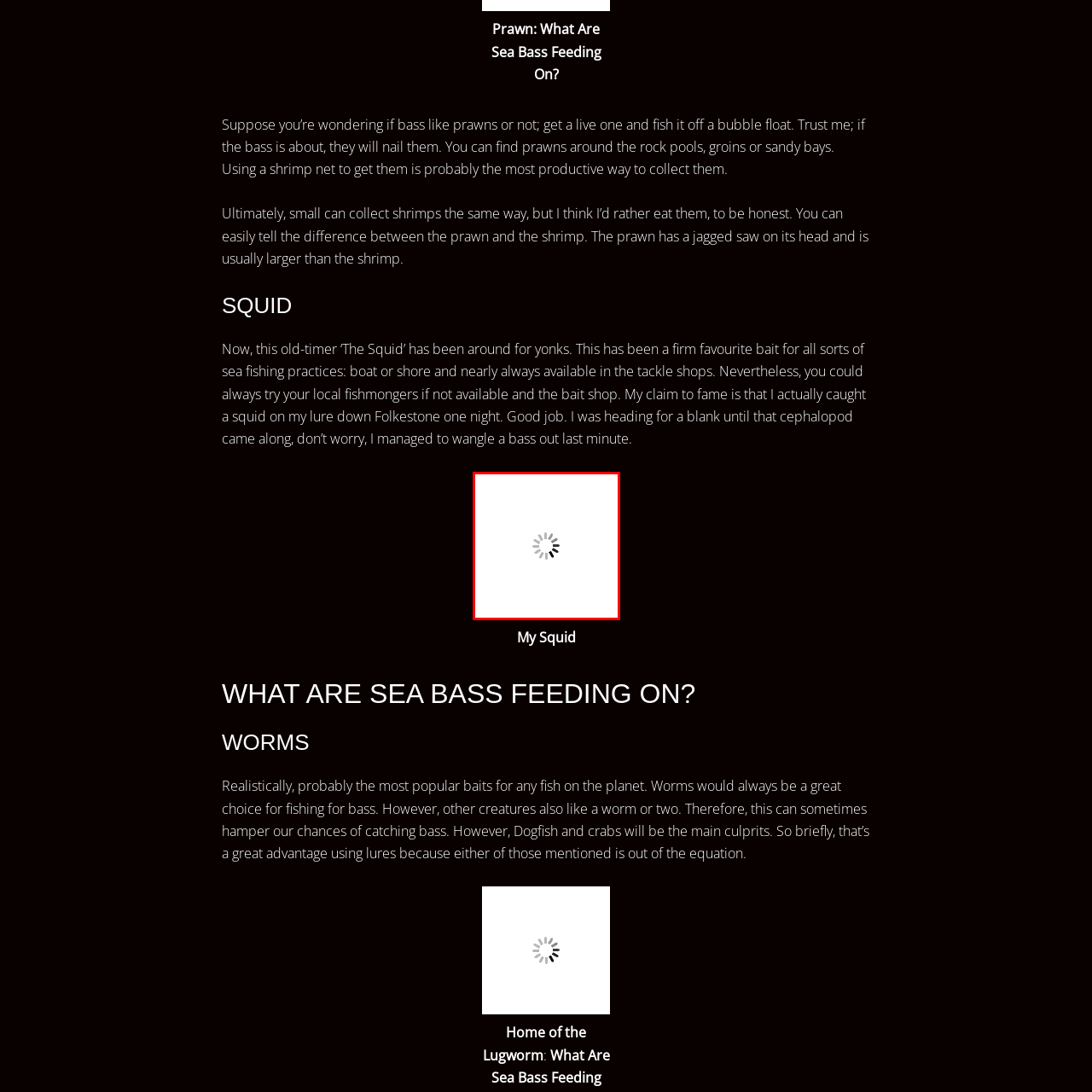What is the significance of squid in fishing practices?
Look at the image enclosed by the red bounding box and give a detailed answer using the visual information available in the image.

The content surrounding the image likely discusses the various techniques and types of bait that can attract bass, making squid a favored choice among anglers, emphasizing the squid's significance in fishing practices.